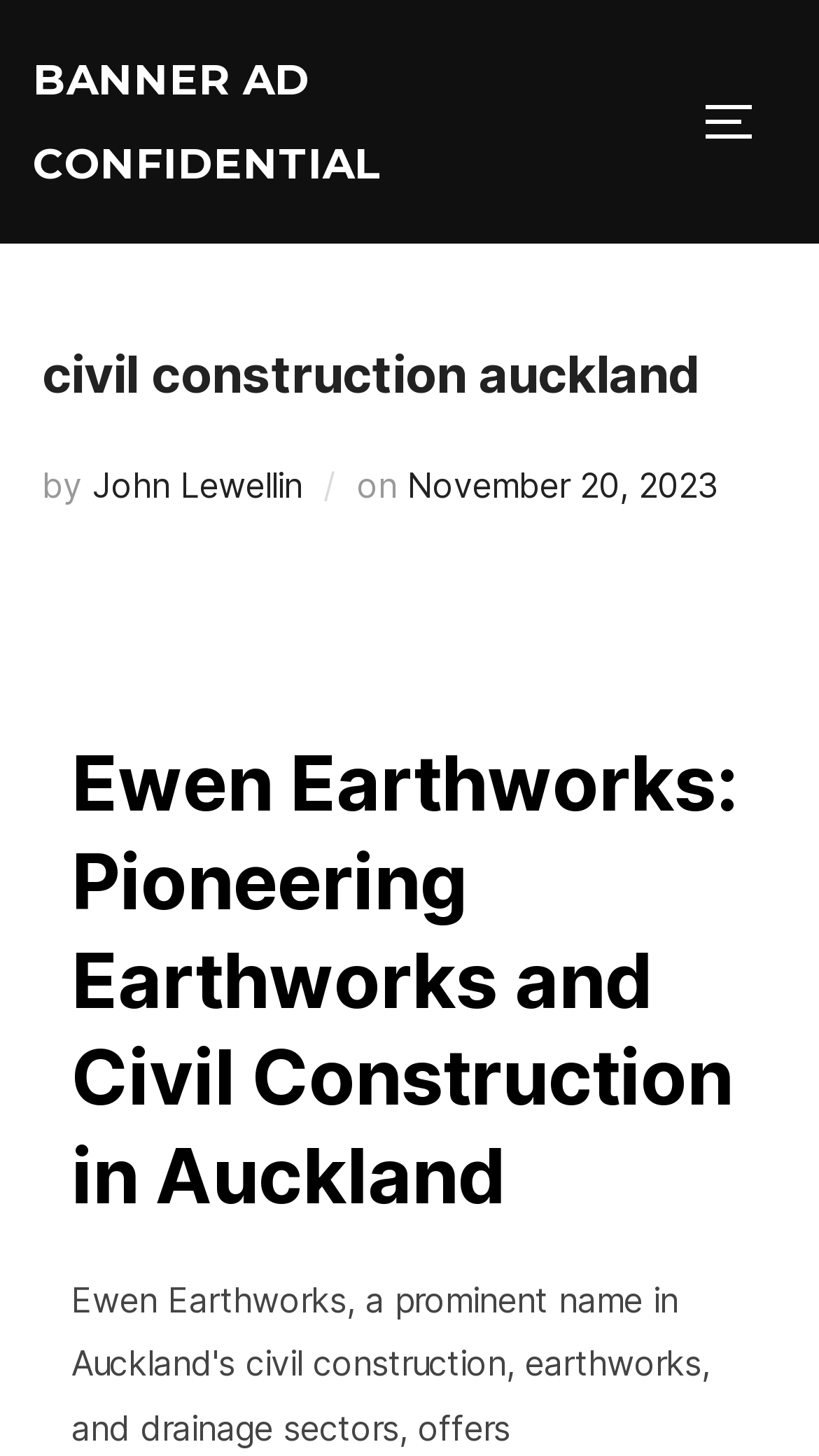What is the purpose of the button at the top right corner?
Please give a detailed and elaborate answer to the question based on the image.

I found the purpose of the button by looking at its description, which says 'TOGGLE SIDEBAR & NAVIGATION'.